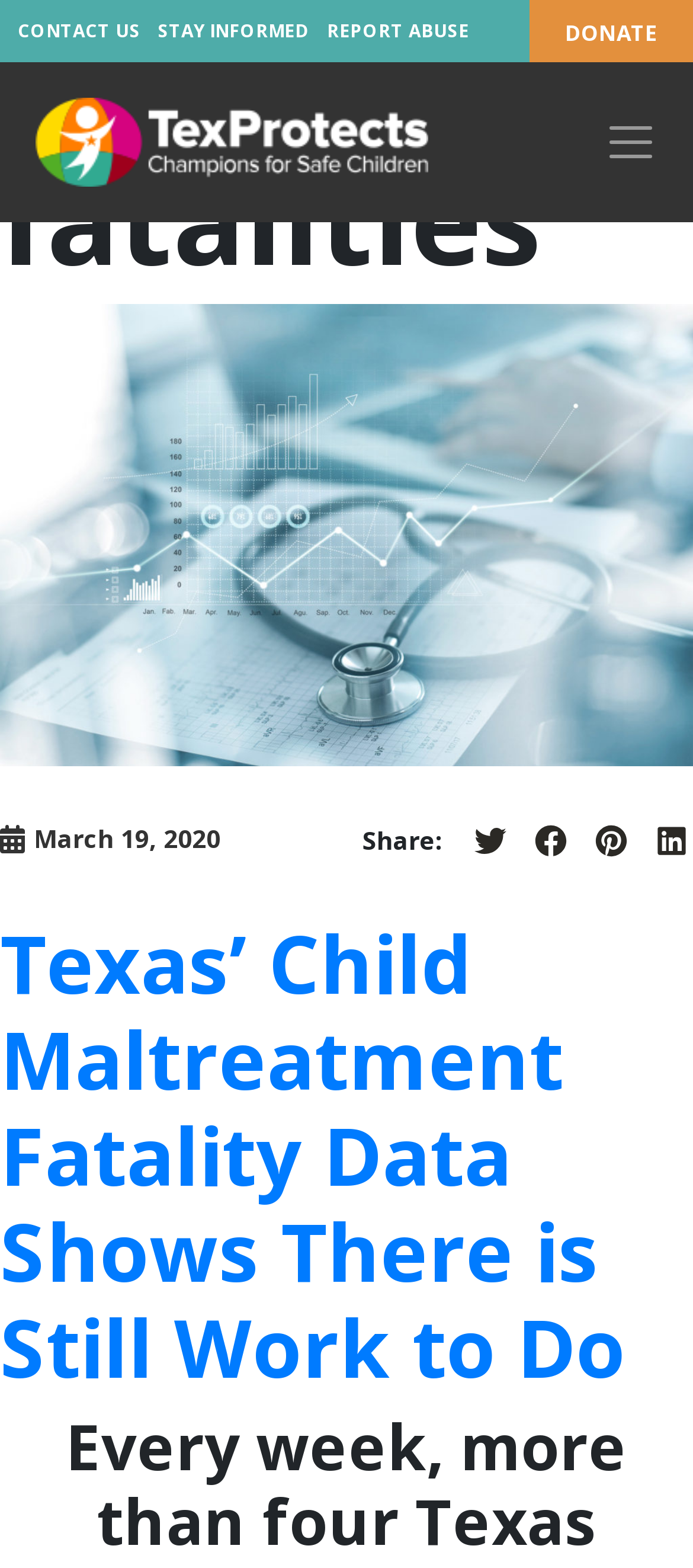Determine the bounding box coordinates of the area to click in order to meet this instruction: "Click the Share on Twitter link".

[0.651, 0.523, 0.738, 0.55]